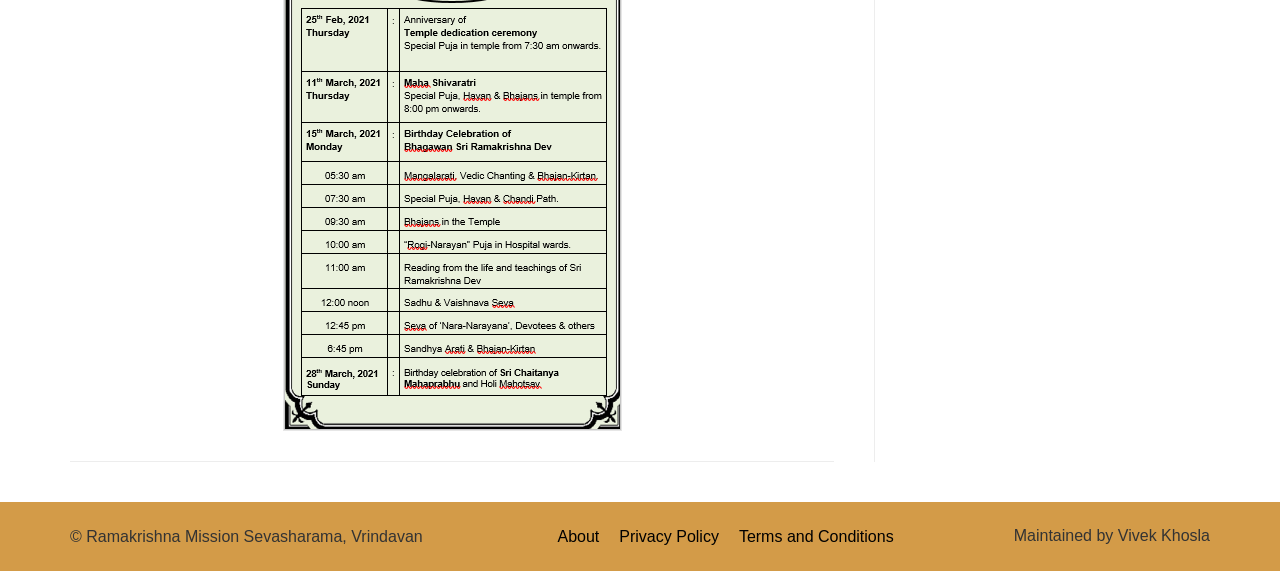Show the bounding box coordinates for the HTML element as described: "Brazilian butt lift".

None